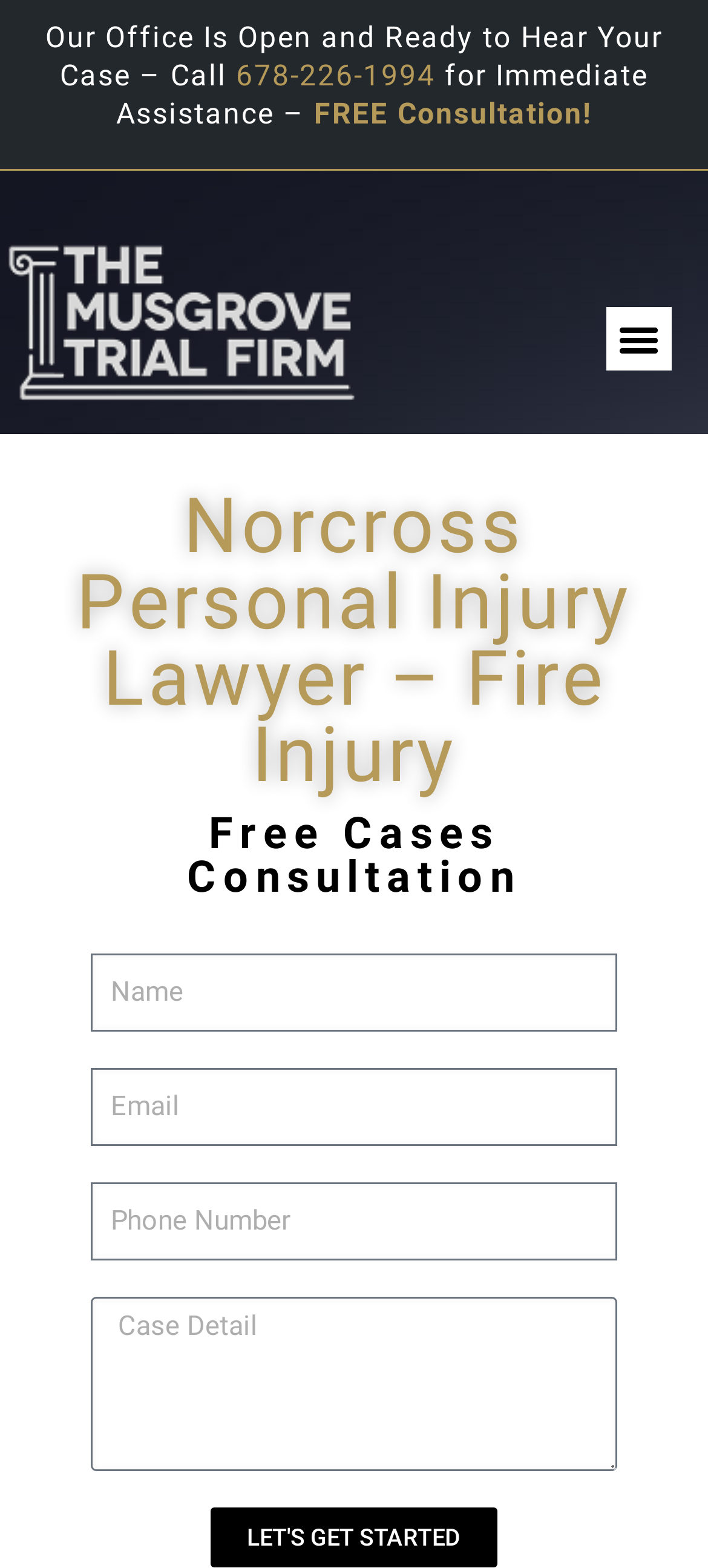Provide a brief response to the question below using one word or phrase:
What is the phone number for immediate assistance?

678-226-1994